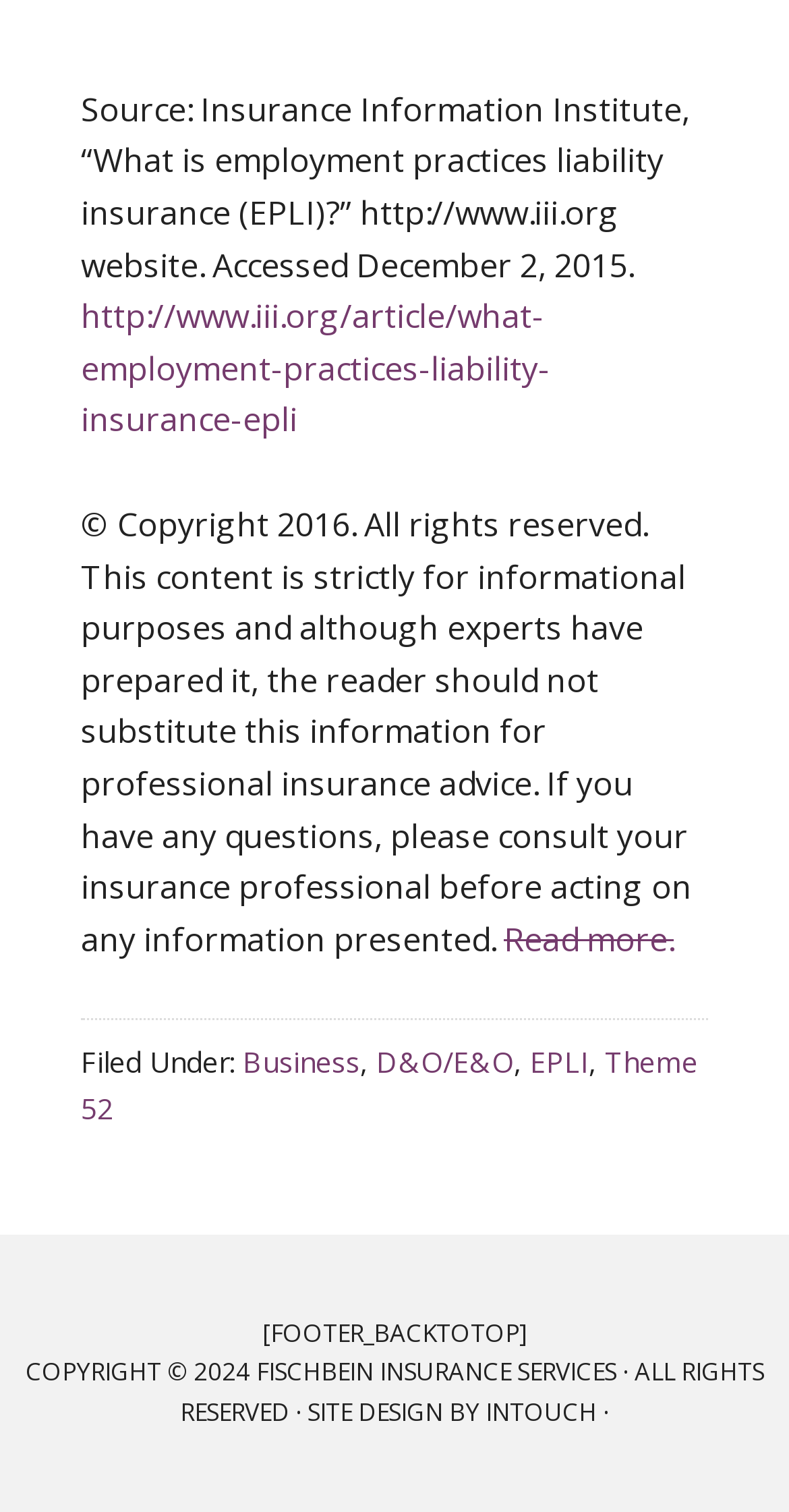Please specify the bounding box coordinates for the clickable region that will help you carry out the instruction: "read more about the article".

[0.638, 0.606, 0.854, 0.636]